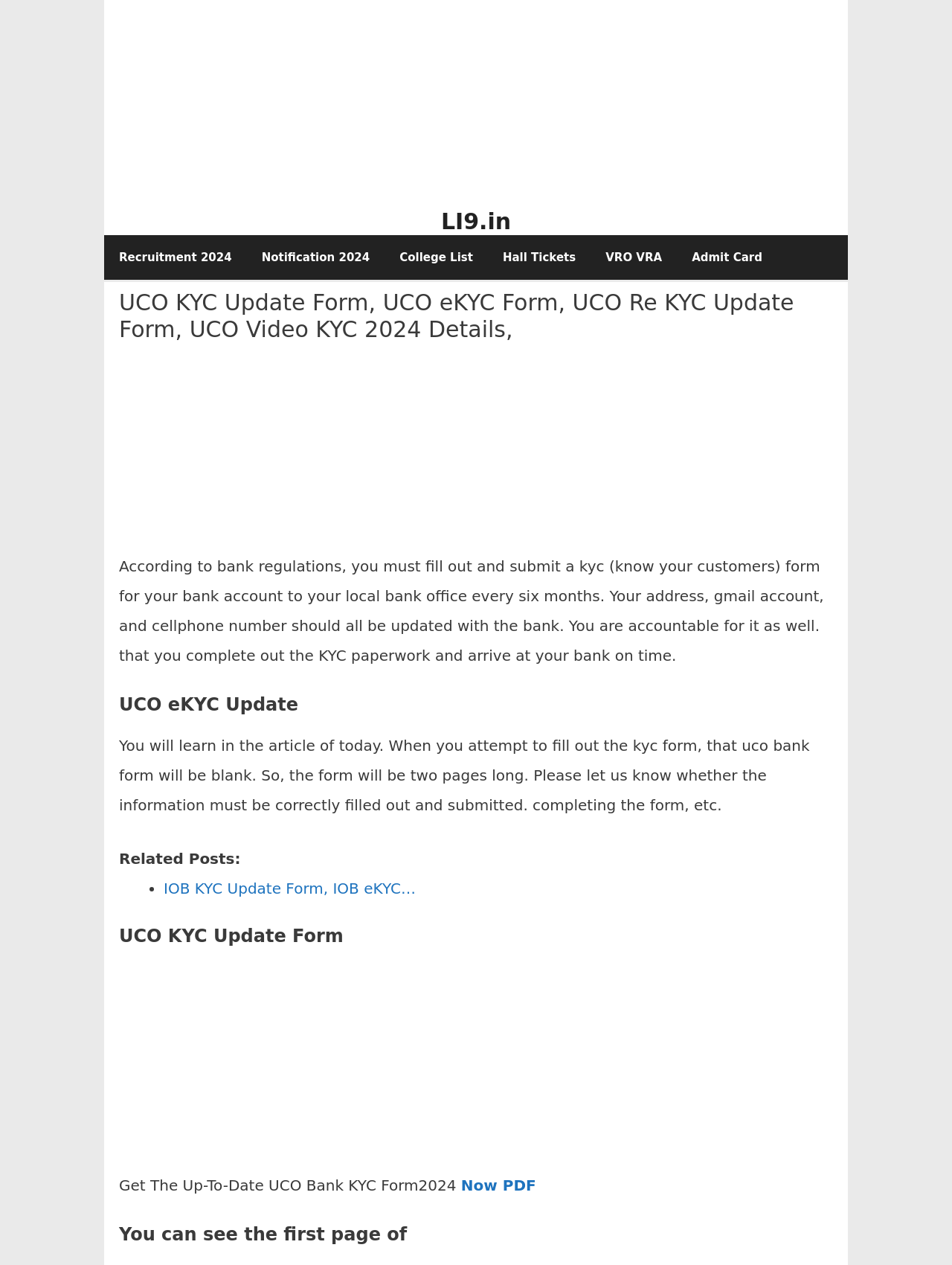What is the format of the UCO Bank KYC form? Please answer the question using a single word or phrase based on the image.

Two pages long